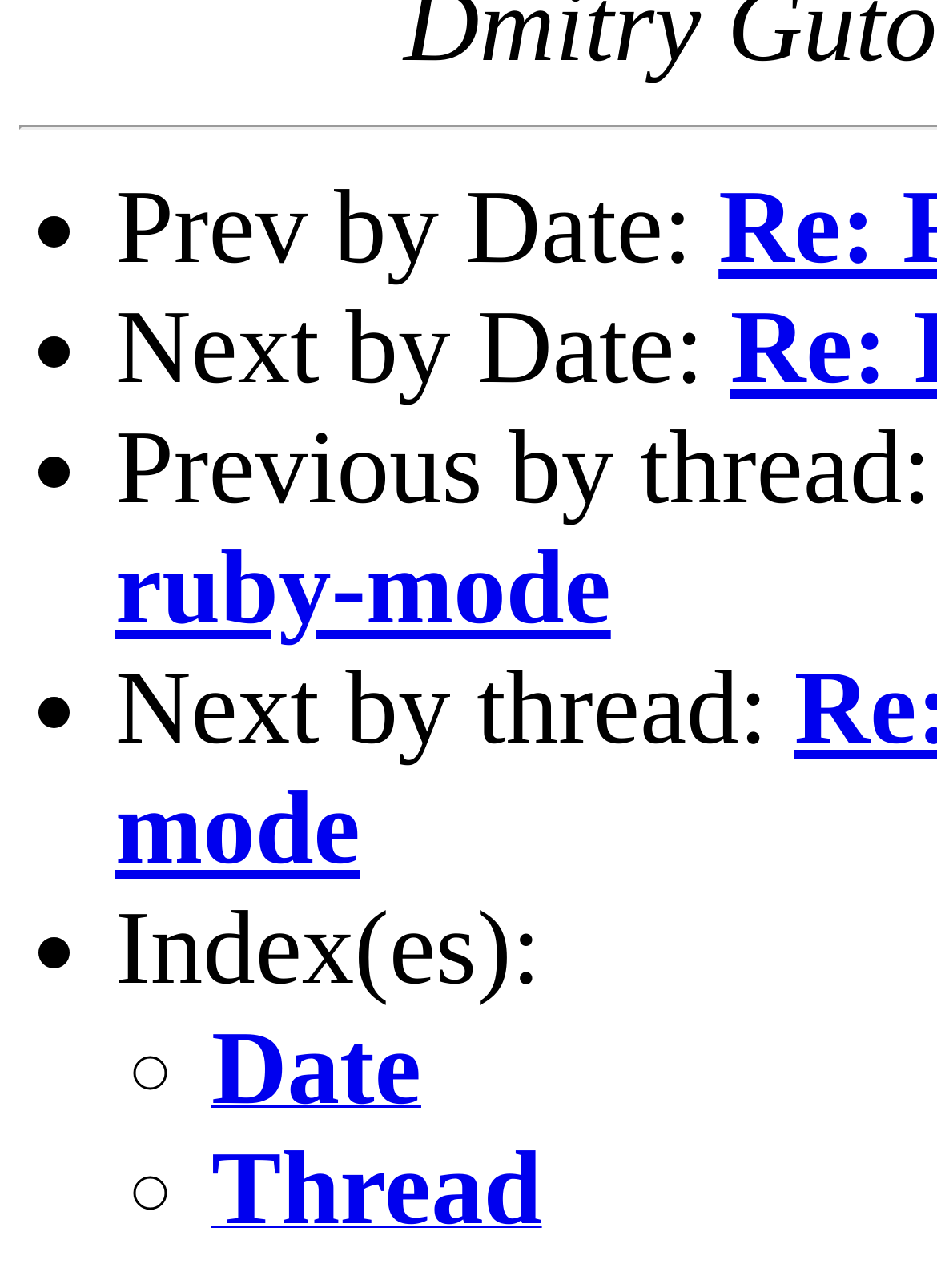Please give a succinct answer to the question in one word or phrase:
What is the text of the link below 'Index(es):'?

Date